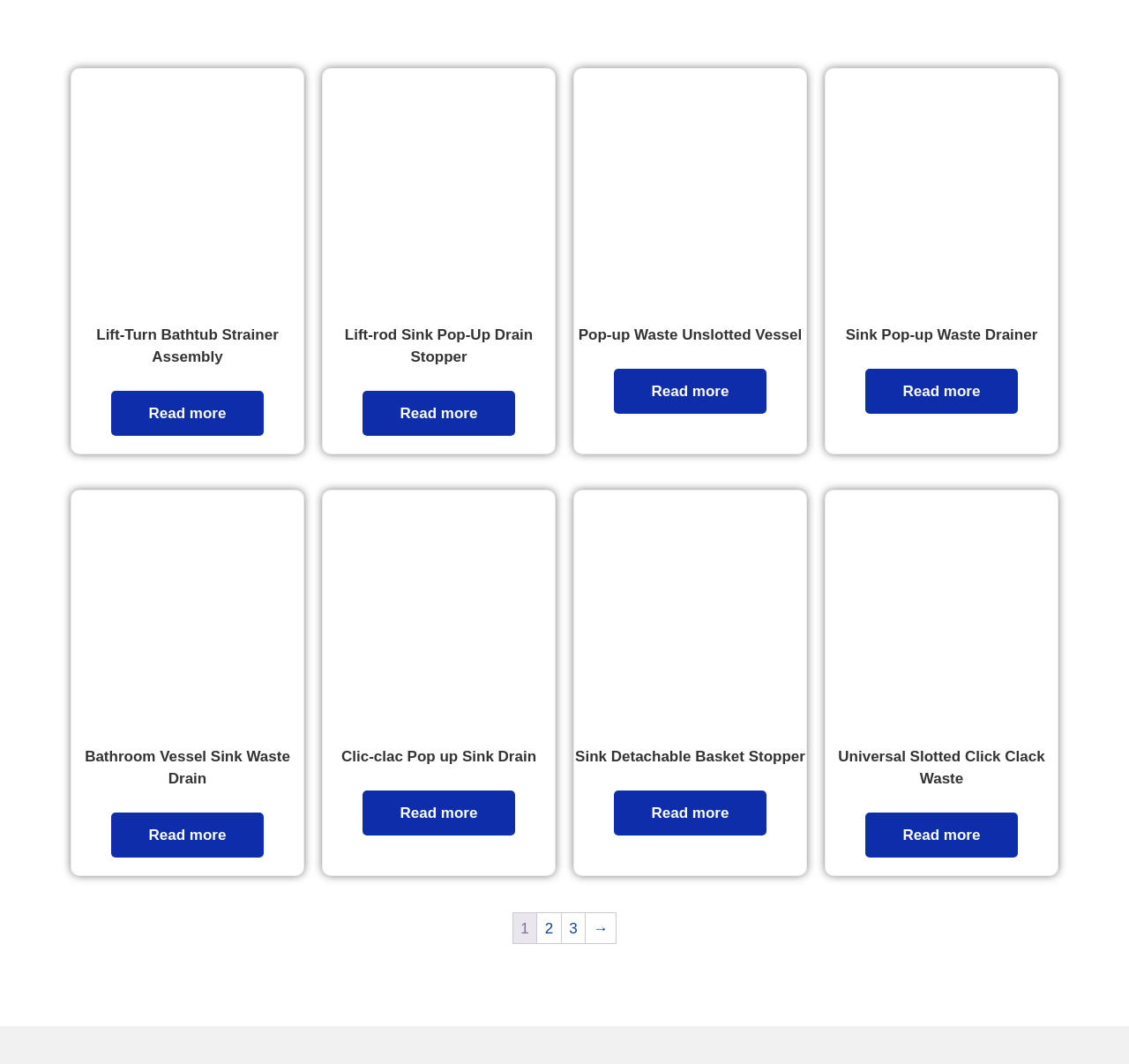Answer the question with a single word or phrase: 
What is the position of the 'Read more about “Lift-Turn Bathtub Strainer Assembly”' link?

Below the product name